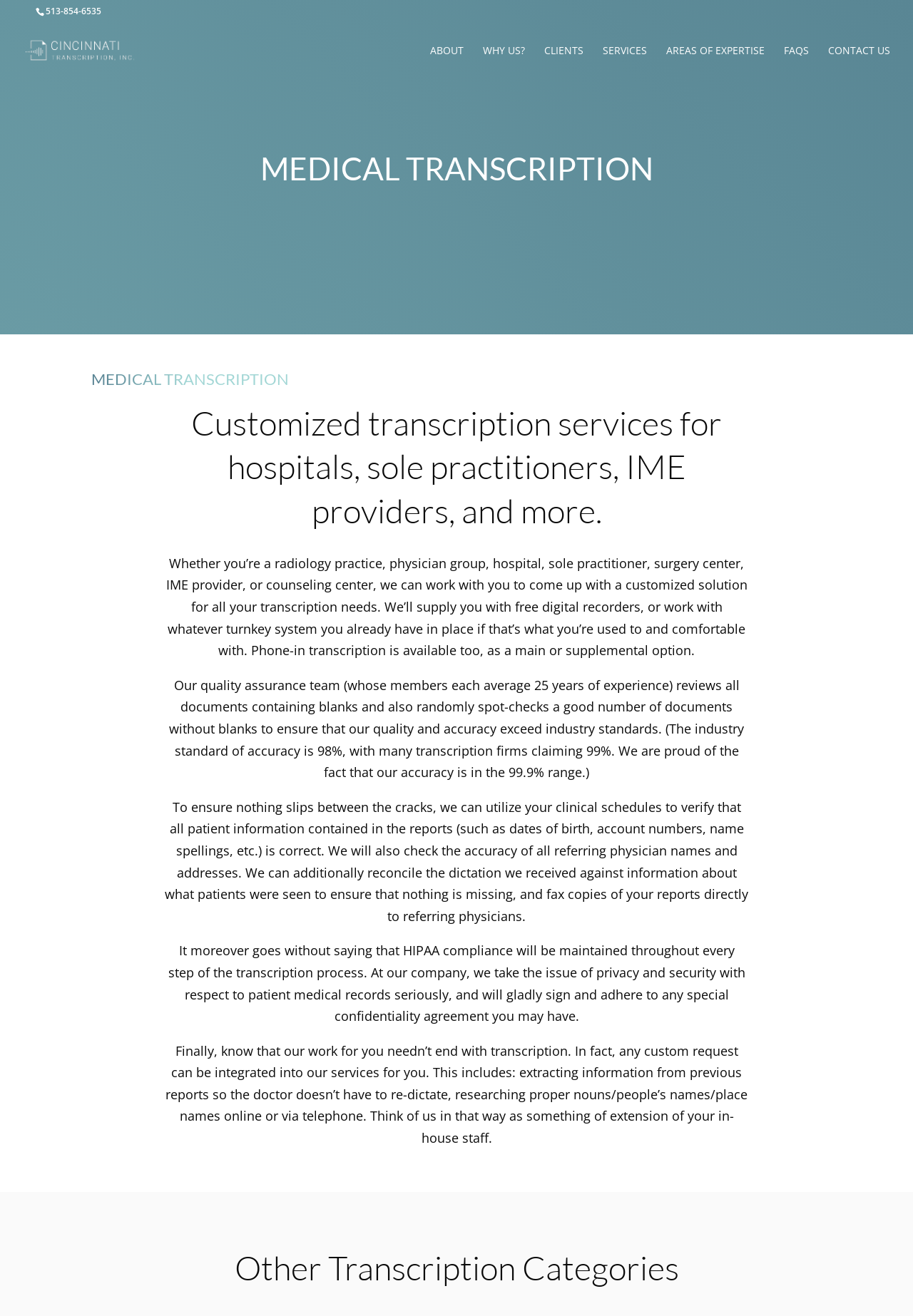Please identify the bounding box coordinates of the area I need to click to accomplish the following instruction: "Learn more about SERVICES".

[0.66, 0.035, 0.709, 0.06]